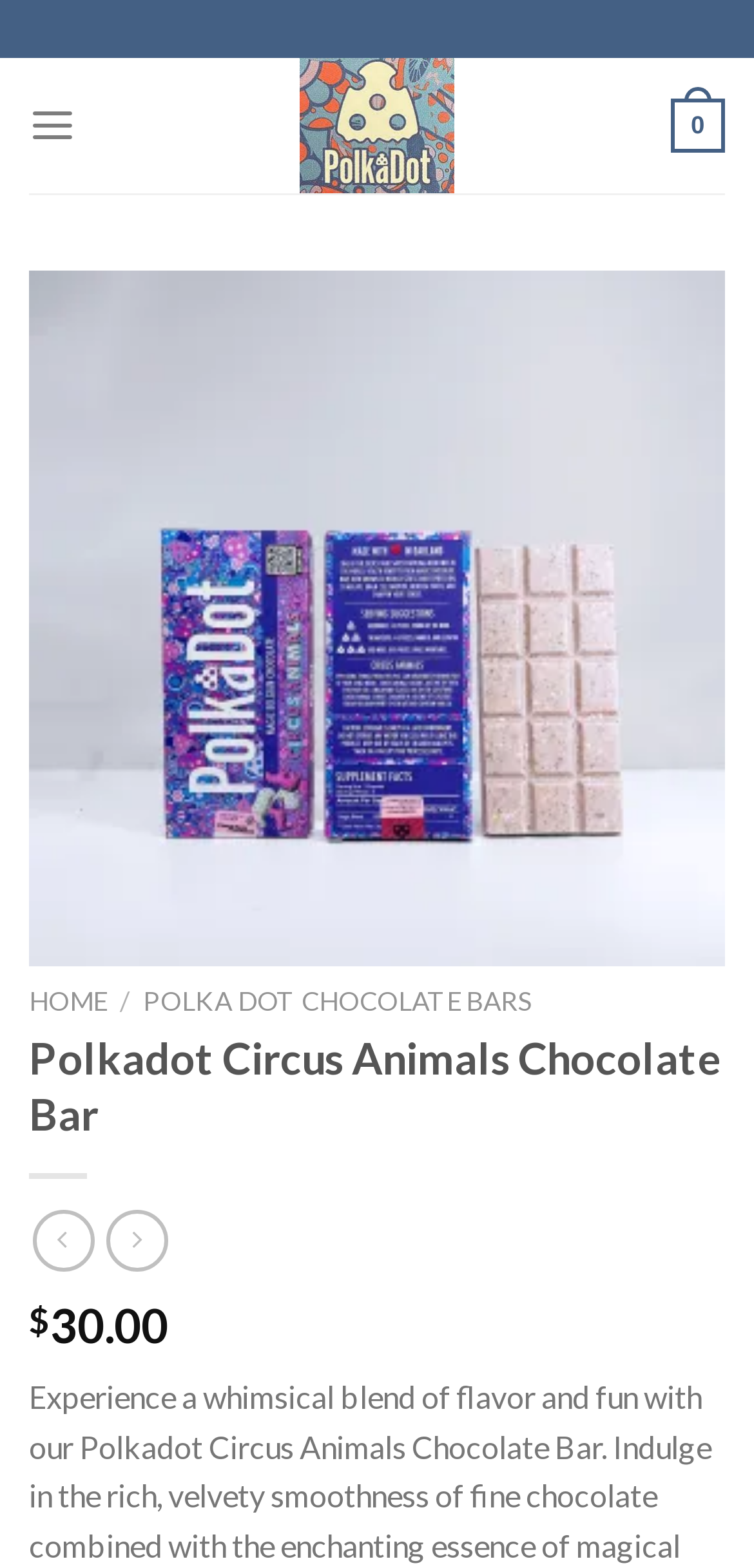Respond to the question below with a concise word or phrase:
What is the function of the buttons below the image?

Previous and Next